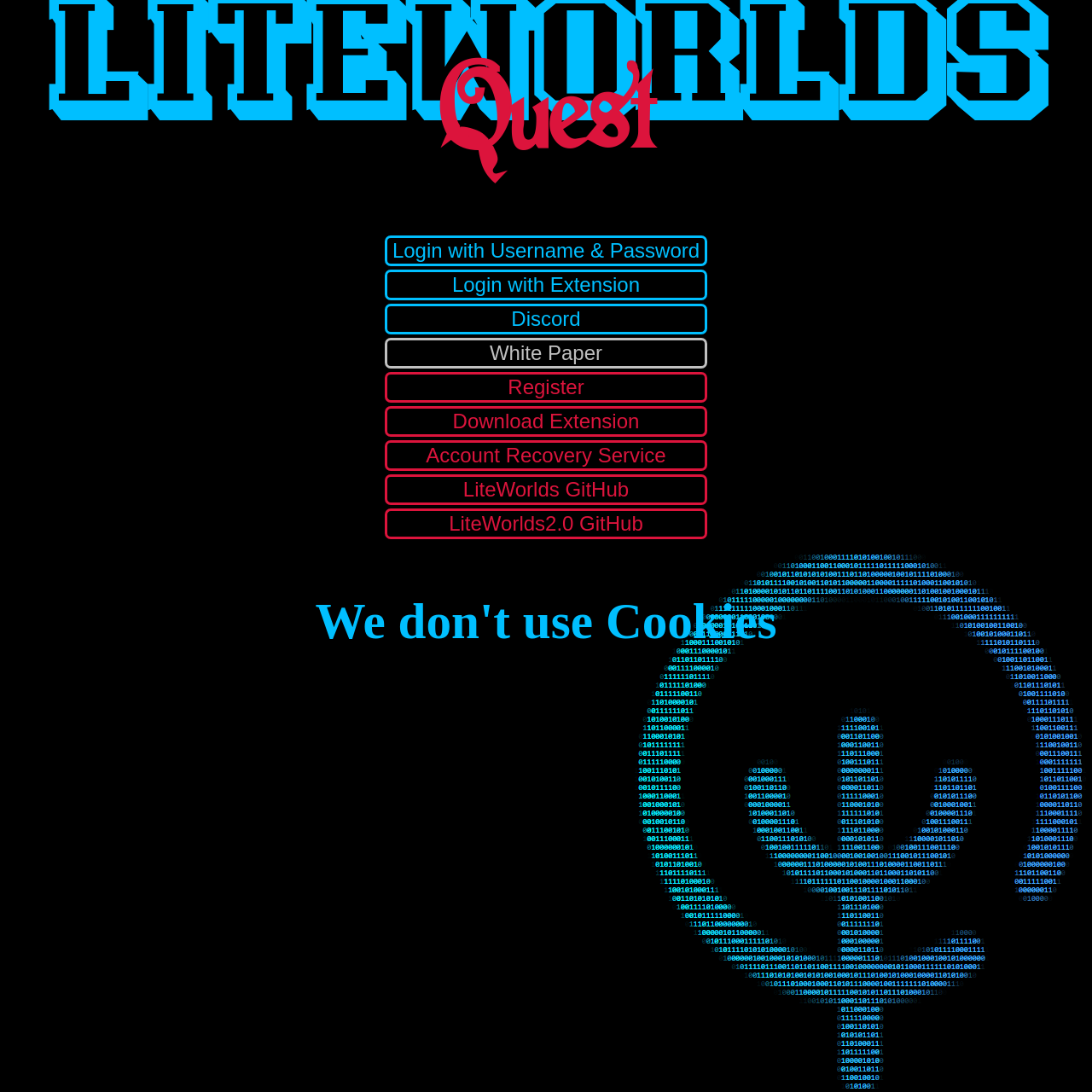Generate a comprehensive description of the contents of the webpage.

The webpage is titled "LWQ_ProtoGate" and has a heading that reads "LiteWorlds" at the top, followed by a smaller heading "Quest" below it. 

On the left side of the page, there are several buttons arranged vertically, each with an icon and a label. The buttons are "Logout", "Support", "Wallet", "Property", "Token", "NFT", "cŁuck", "Kotia", "Counter", "BPB", and "Mono's Git". 

On the right side of the page, there is a table with multiple rows. The first row has a button labeled "Login with Username & Password", the second row has a button labeled "Login with Extension", and the third row has a button labeled "Discord". The subsequent rows have buttons labeled "White Paper", "Register", "Download Extension", "Account Recovery Service", "LiteWorlds GitHub", and "LiteWorlds2.0 GitHub". 

Below the table, there is another table with multiple rows. The first row has a label "Your Litecoin Address", the second row has a label "Omnilite Token & NFT", and the third row has a label "Scan me!" with an image of a QR code. The fourth row is empty, and the fifth row has a label "Balance: LTC". The sixth row has a label "Pending: LTC".